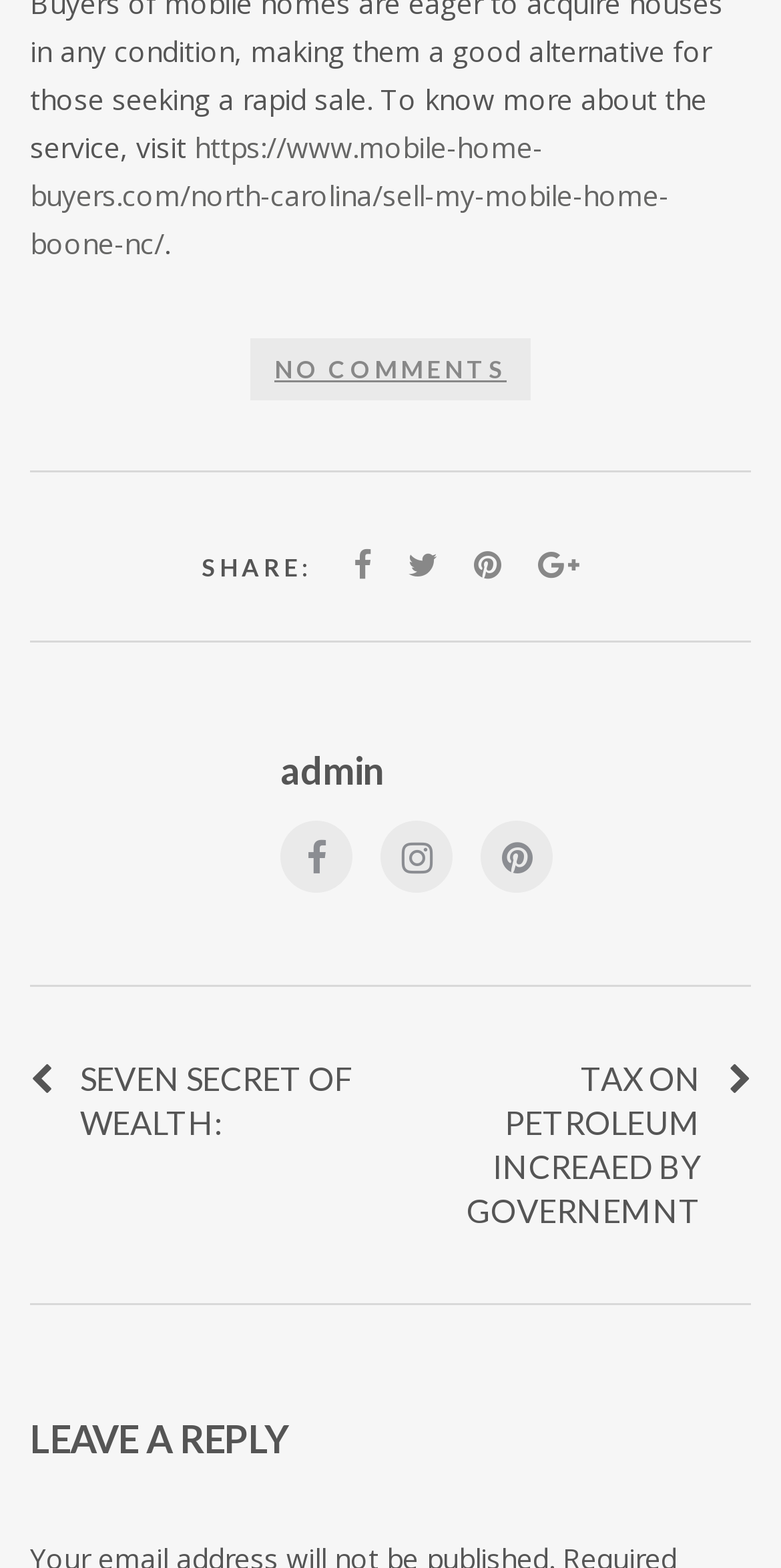Respond to the question below with a single word or phrase:
What is the topic of the webpage?

Mobile home selling